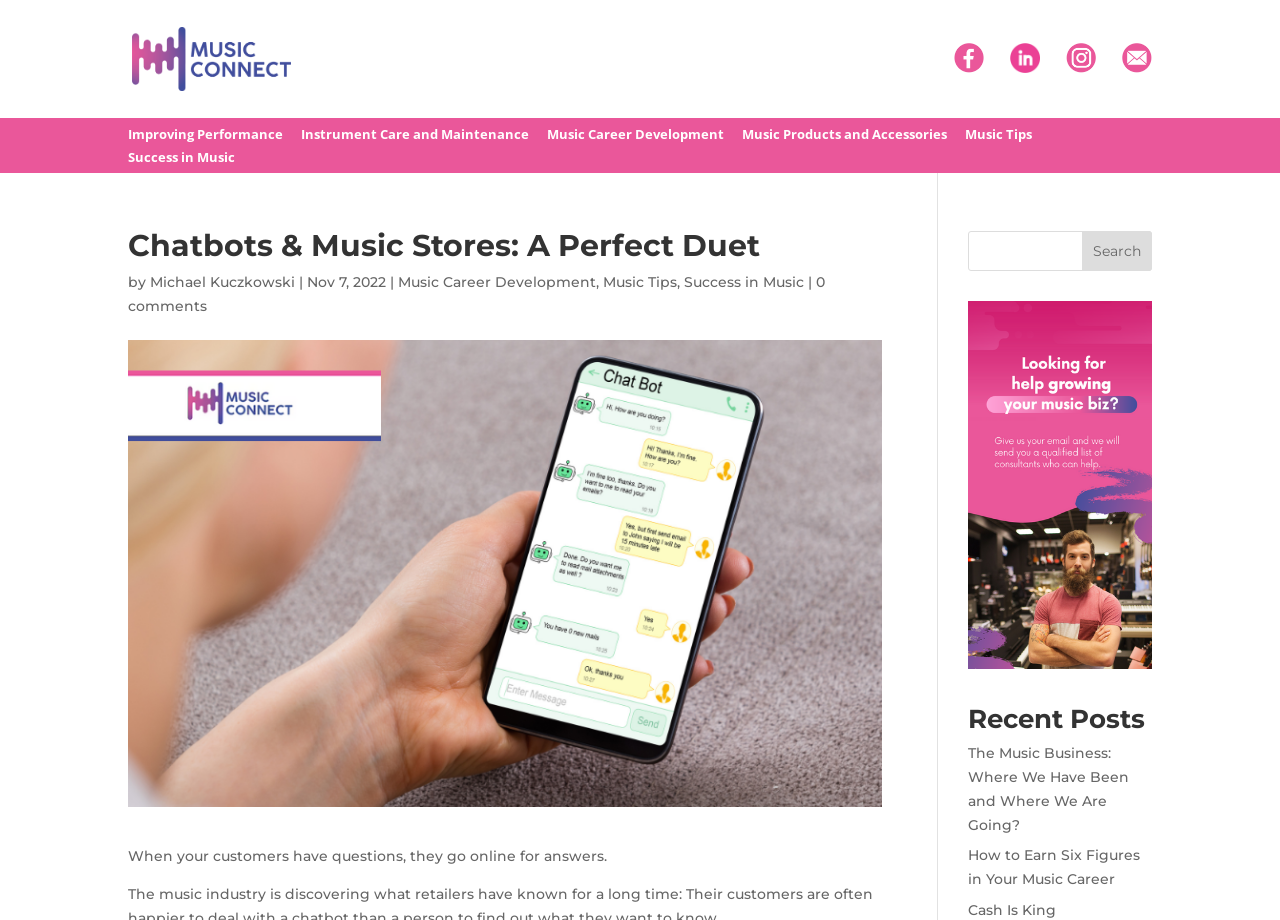Please determine the bounding box coordinates of the element to click in order to execute the following instruction: "View recent posts". The coordinates should be four float numbers between 0 and 1, specified as [left, top, right, bottom].

[0.756, 0.768, 0.9, 0.807]